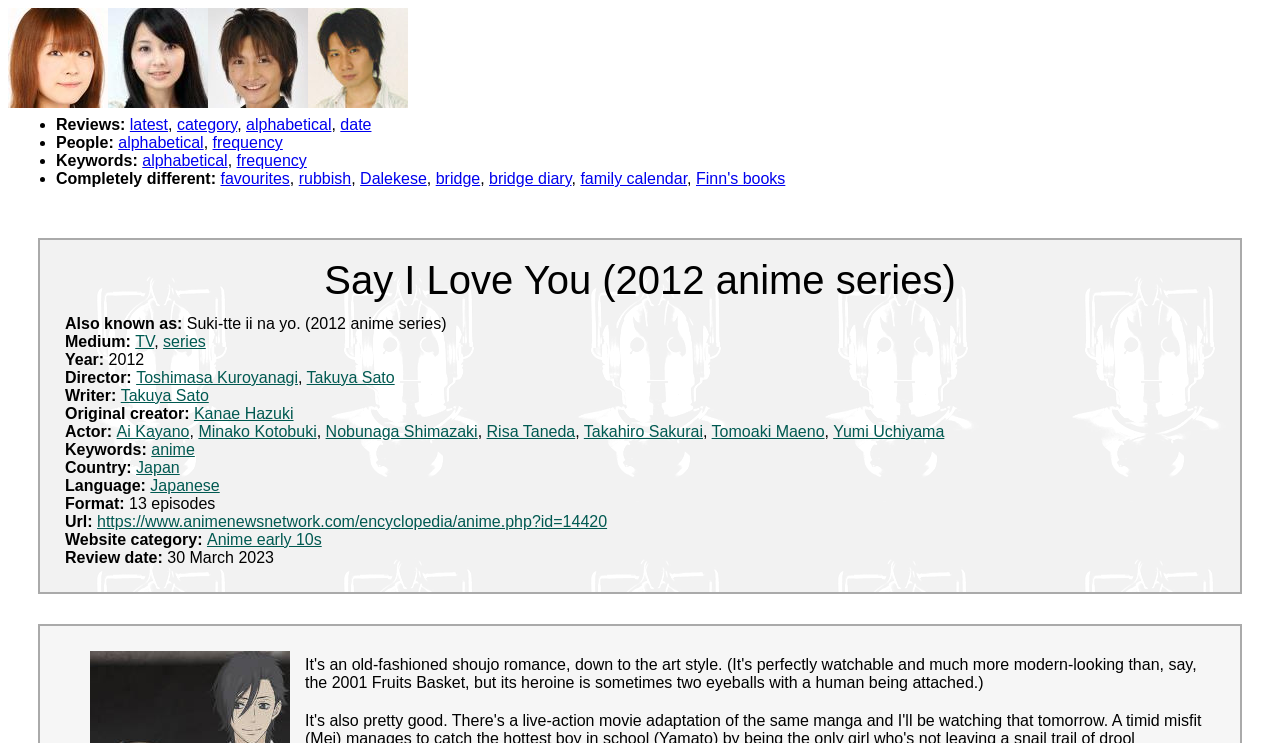Generate a thorough caption detailing the webpage content.

This webpage is a review of the 2012 anime series "Say I Love You" by Finn Clark. At the top of the page, there are four images of the anime's voice actors, Yumi Uchiyama, Risa Taneda, Nobunaga Shimazaki, and Tomoaki Maeno, each accompanied by a link to their respective names. 

Below the images, there is an iframe that takes up most of the width of the page. 

The main content of the page is divided into sections, each with a clear heading. The first section displays the title of the anime series, "Say I Love You (2012 anime series)", followed by its alternative title, "Suki-tte ii na yo.". 

The next section provides information about the anime, including its medium (TV series), year of release (2012), directors (Toshimasa Kuroyanagi and Takuya Sato), writer (Takuya Sato), and original creator (Kanae Hazuki). 

The following section lists the actors who voiced the characters, including Ai Kayano, Minako Kotobuki, Nobunaga Shimazaki, Risa Taneda, Takahiro Sakurai, Tomoaki Maeno, and Yumi Uchiyama. 

Further down, there are sections for keywords (including "anime"), country of origin (Japan), language (Japanese), format (13 episodes), and a URL link to the anime's page on Anime News Network. 

The final sections display the website category (Anime early 10s) and the review date (30 March 2023).